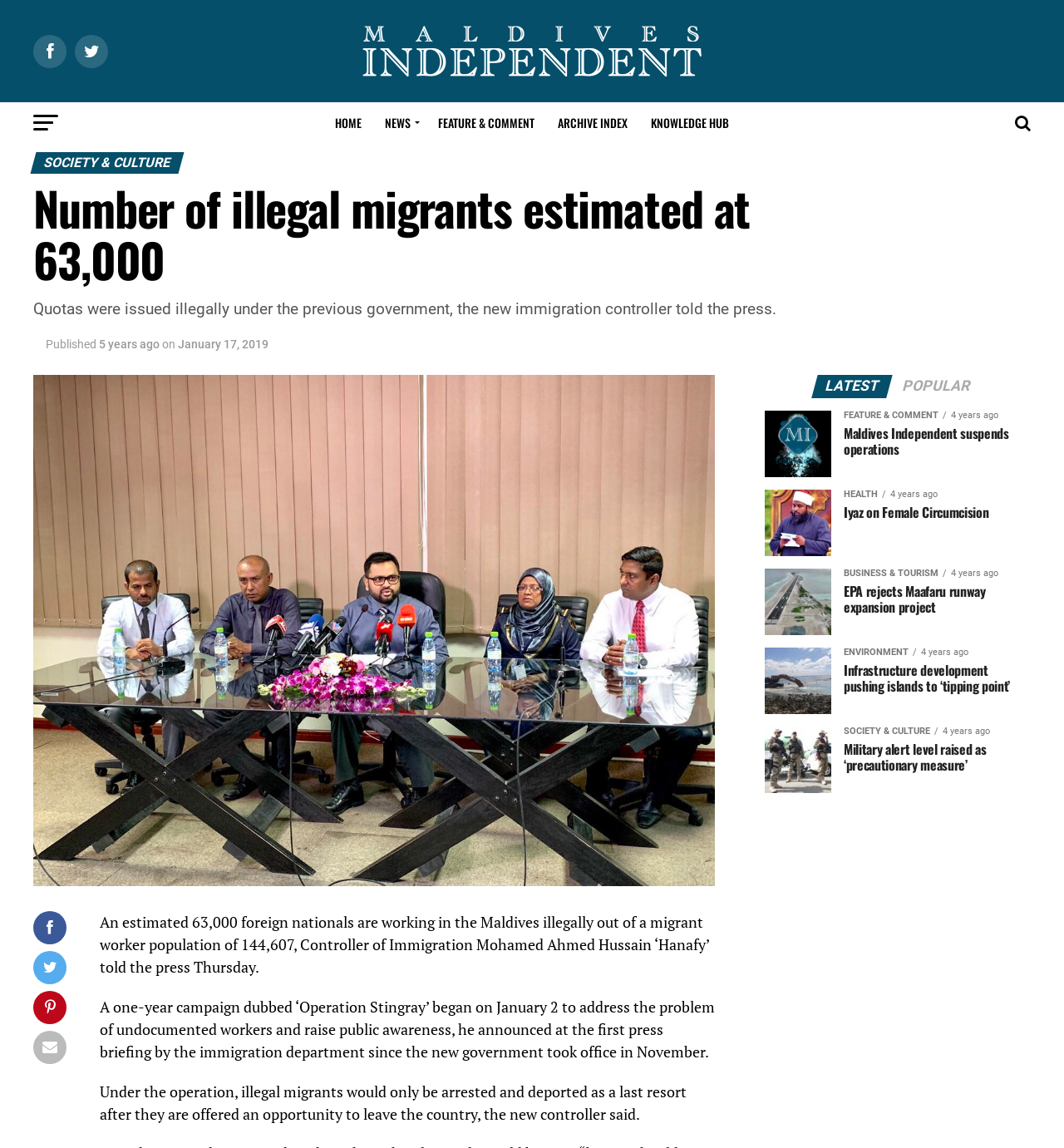Locate the bounding box coordinates of the area that needs to be clicked to fulfill the following instruction: "Read the article about Maldives Independent suspending operations". The coordinates should be in the format of four float numbers between 0 and 1, namely [left, top, right, bottom].

[0.793, 0.371, 0.969, 0.398]